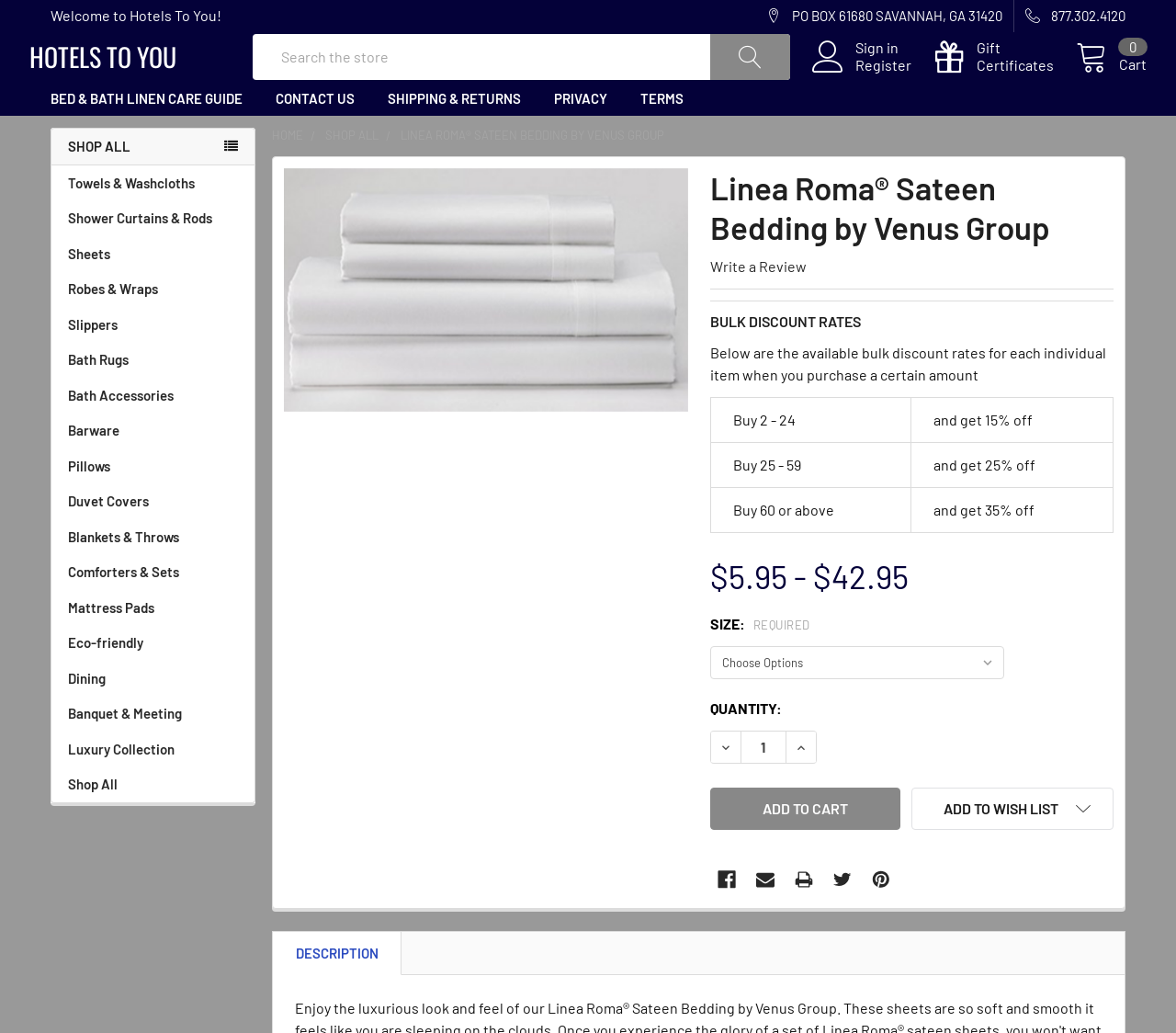What is the purpose of the 'Add to Cart' button?
Look at the image and provide a short answer using one word or a phrase.

To add the product to the shopping cart